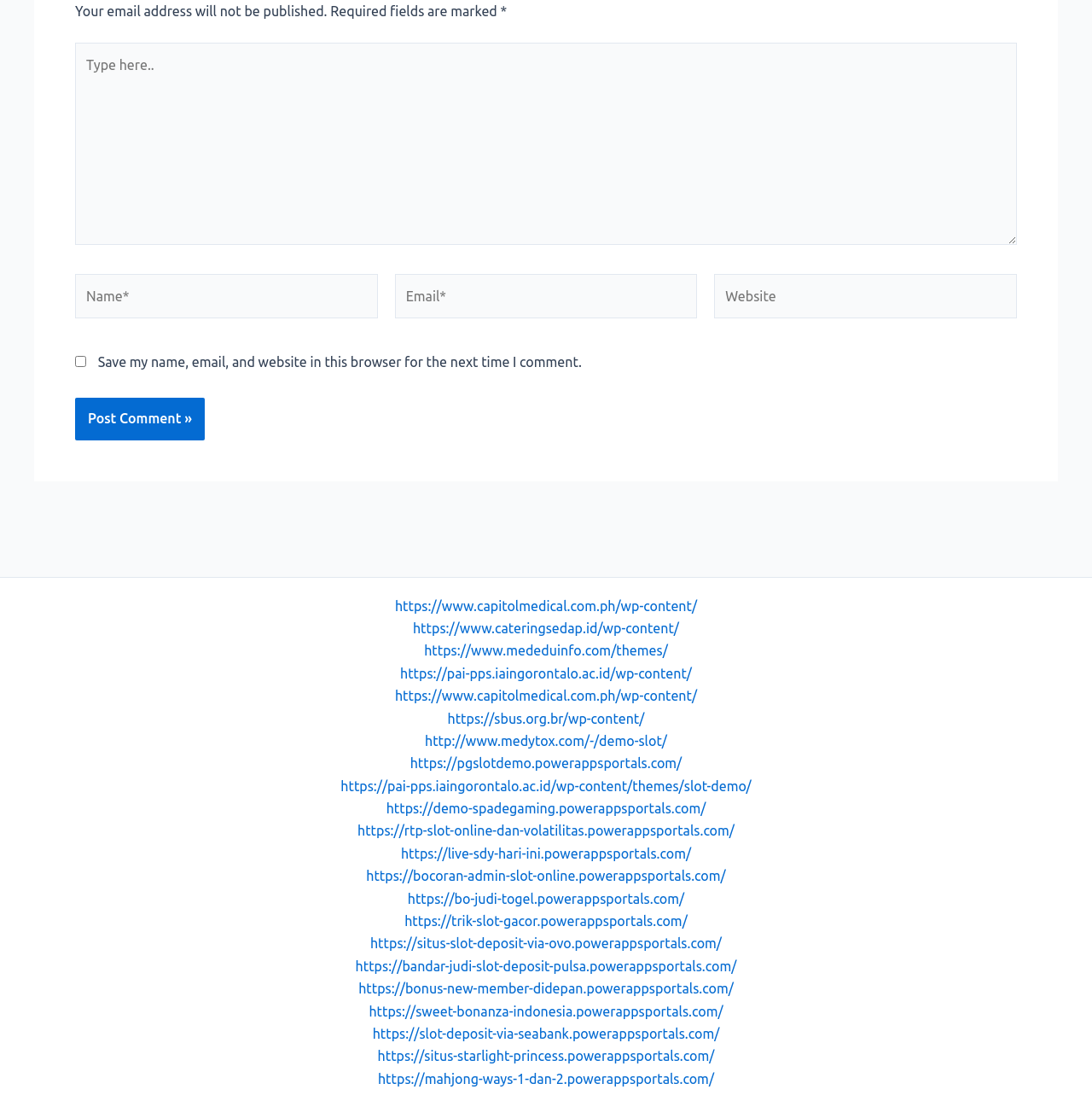What is the purpose of the checkbox?
Answer the question in as much detail as possible.

The checkbox is labeled 'Save my name, email, and website in this browser for the next time I comment.' which suggests that its purpose is to save the user's comment information for future use.